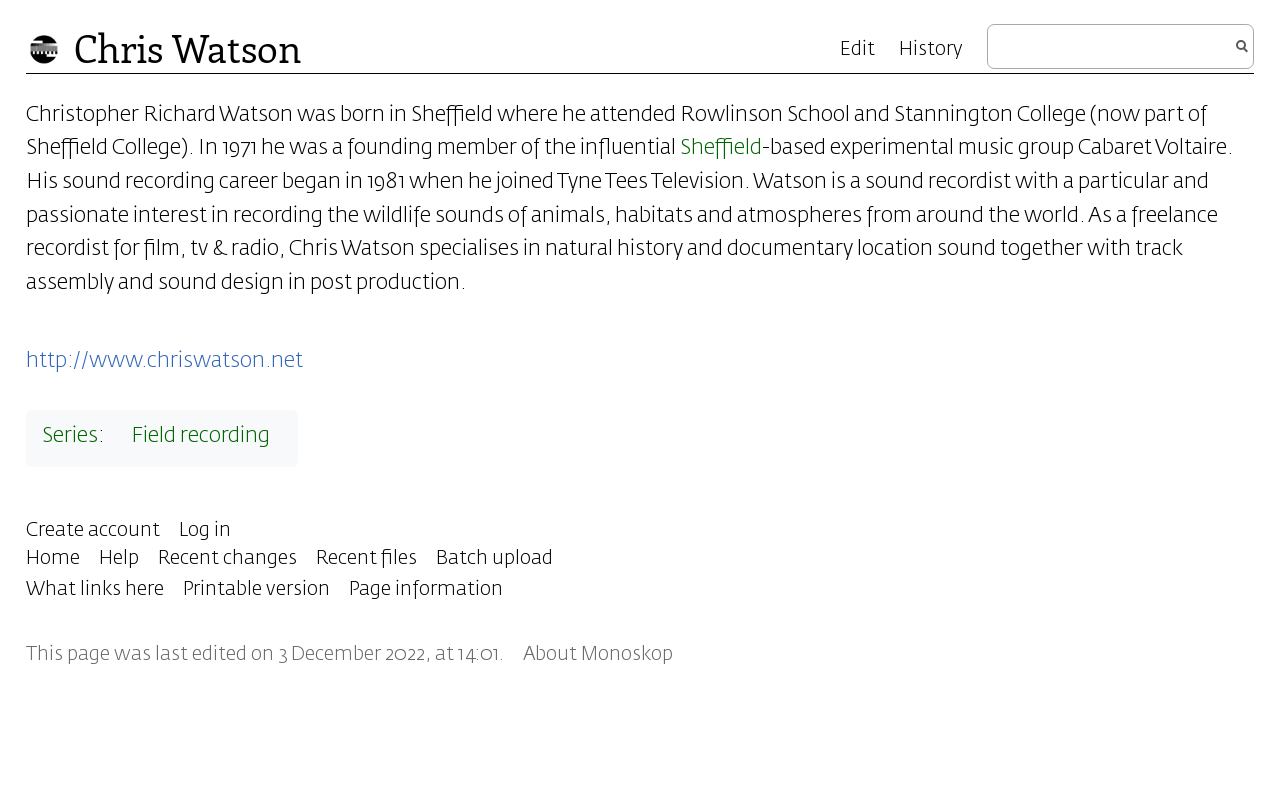Find the bounding box coordinates of the element's region that should be clicked in order to follow the given instruction: "Search for something". The coordinates should consist of four float numbers between 0 and 1, i.e., [left, top, right, bottom].

[0.775, 0.037, 0.975, 0.076]